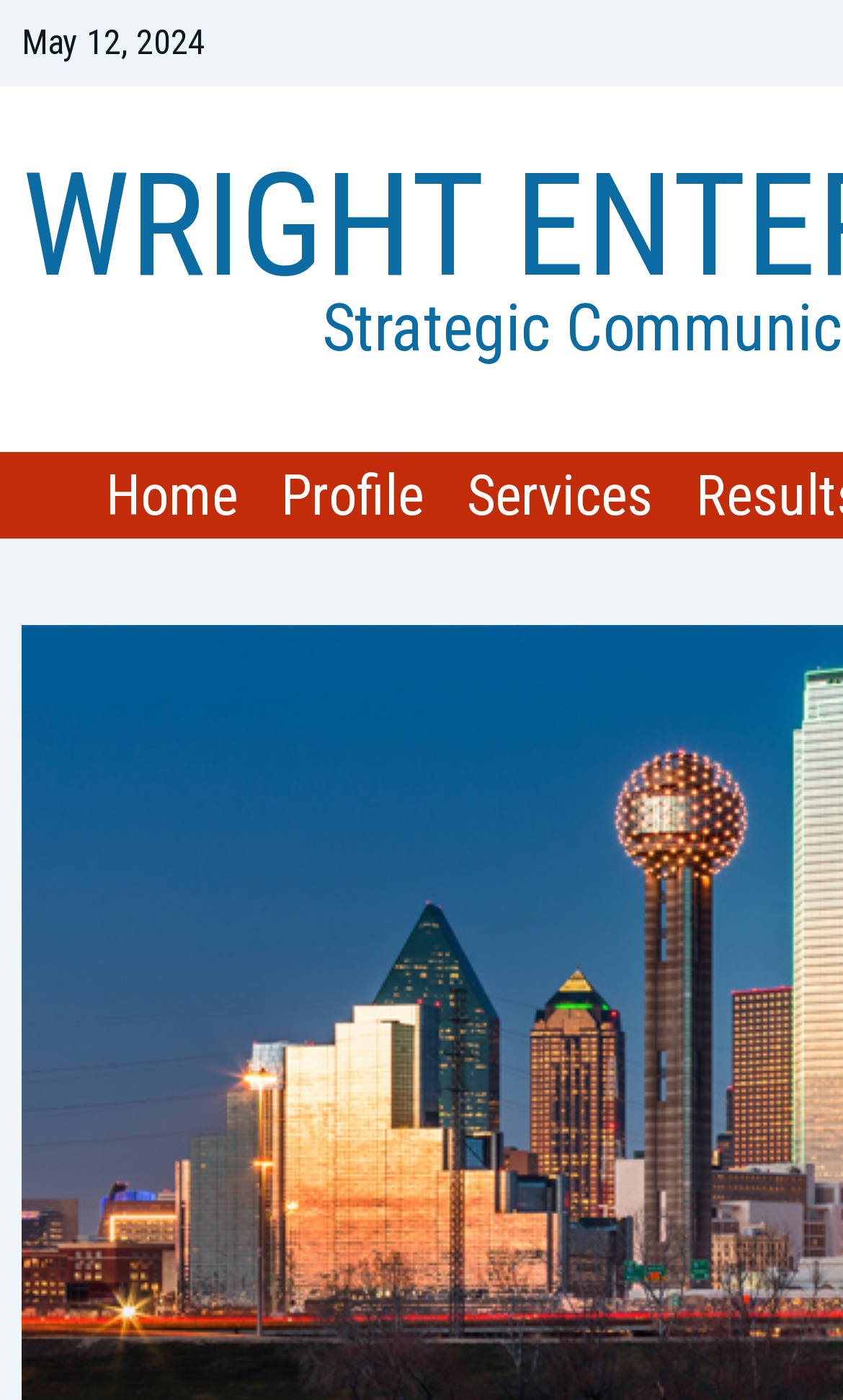Identify the bounding box for the UI element described as: "Profile". Ensure the coordinates are four float numbers between 0 and 1, formatted as [left, top, right, bottom].

[0.313, 0.323, 0.523, 0.385]